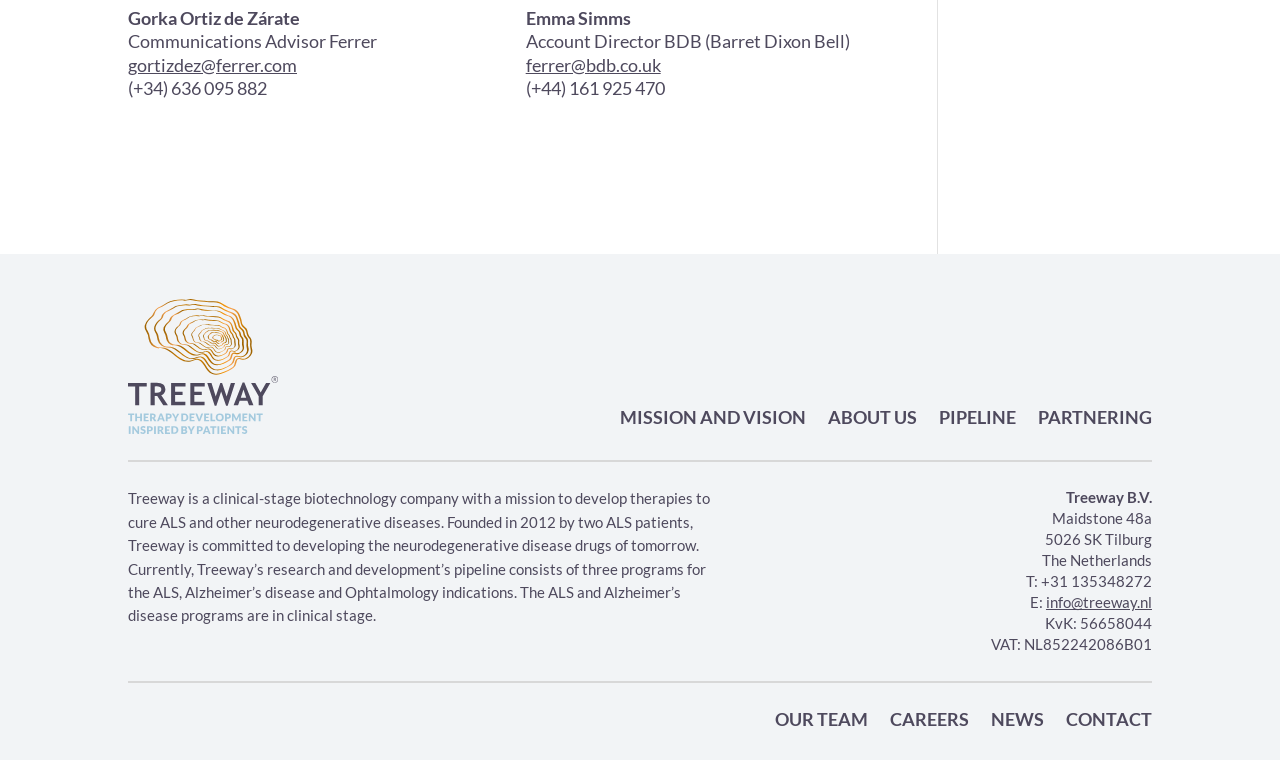Please find the bounding box coordinates (top-left x, top-left y, bottom-right x, bottom-right y) in the screenshot for the UI element described as follows: Mission and Vision

[0.484, 0.539, 0.63, 0.568]